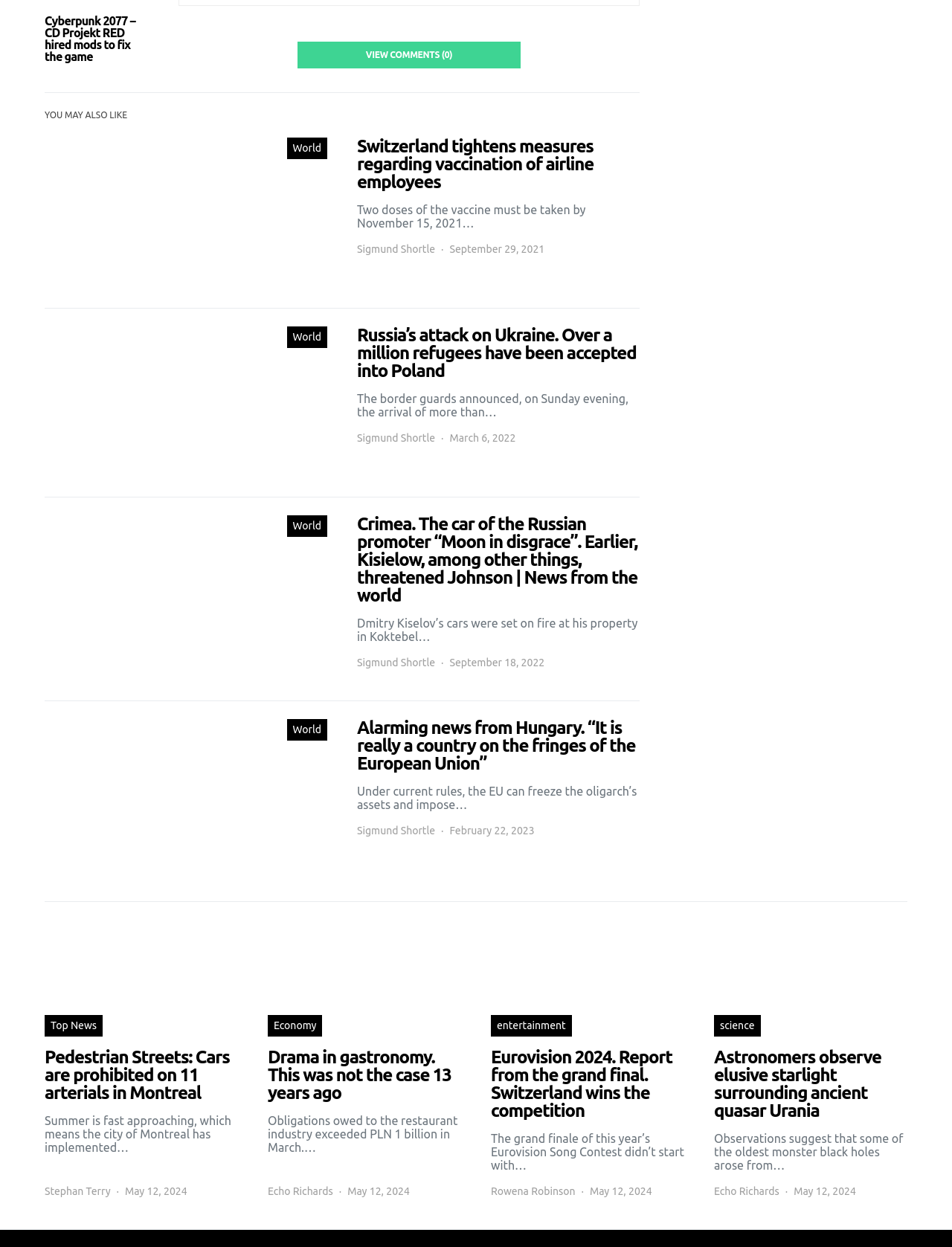Locate the bounding box coordinates of the area to click to fulfill this instruction: "Learn about Eurovision 2024". The bounding box should be presented as four float numbers between 0 and 1, in the order [left, top, right, bottom].

[0.516, 0.747, 0.719, 0.831]